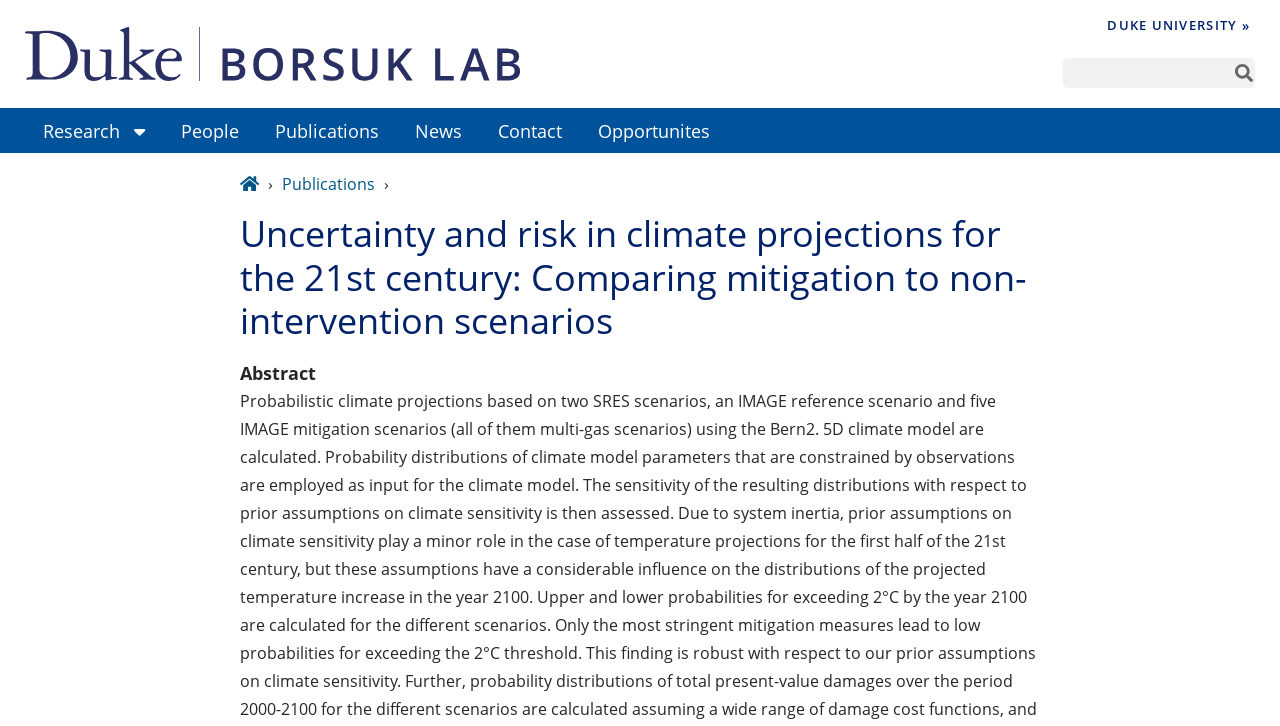How many elements are there in the top banner?
Using the image as a reference, answer the question in detail.

I counted the number of elements in the top banner, which are the 'Home' link, the 'DUKE UNIVERSITY »' link, and the search box, totaling 3 elements.